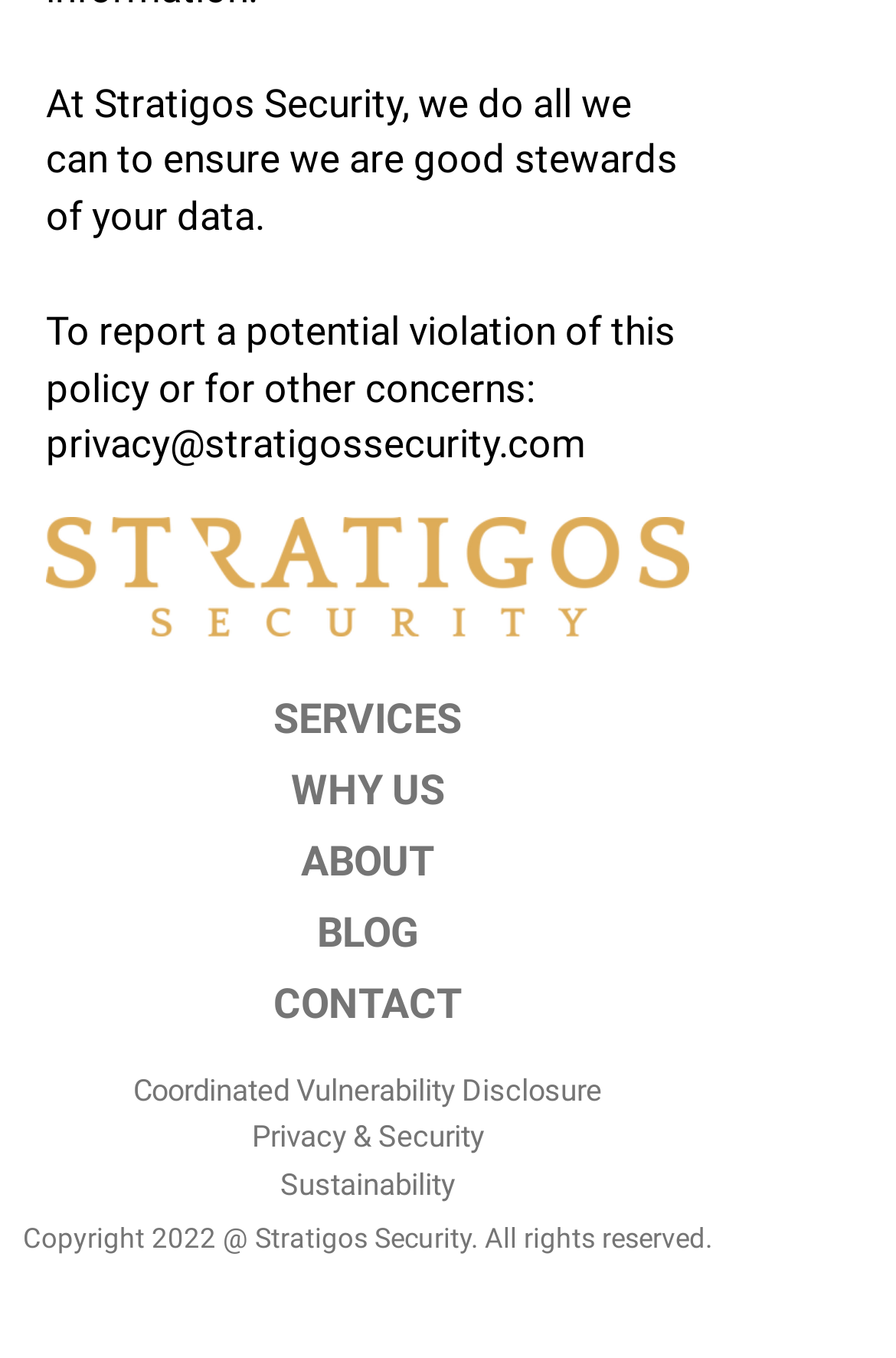Ascertain the bounding box coordinates for the UI element detailed here: "BLOG". The coordinates should be provided as [left, top, right, bottom] with each value being a float between 0 and 1.

[0.354, 0.67, 0.467, 0.704]